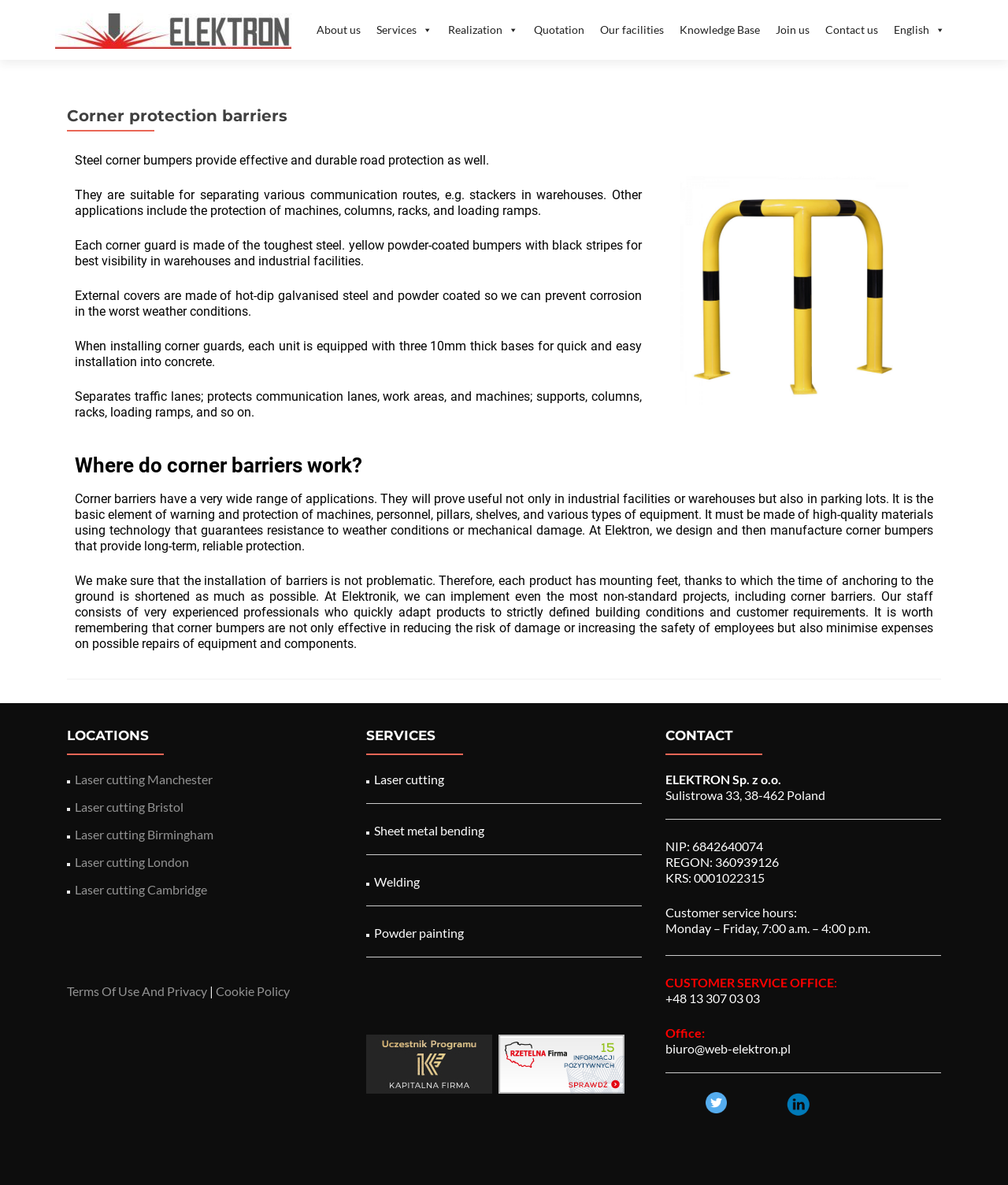What is the purpose of corner protection barriers?
Respond to the question with a well-detailed and thorough answer.

According to the webpage, corner protection barriers are essential safety features for any facility, and they help prevent costly repairs, downtime, and injuries by providing effective and durable road protection.